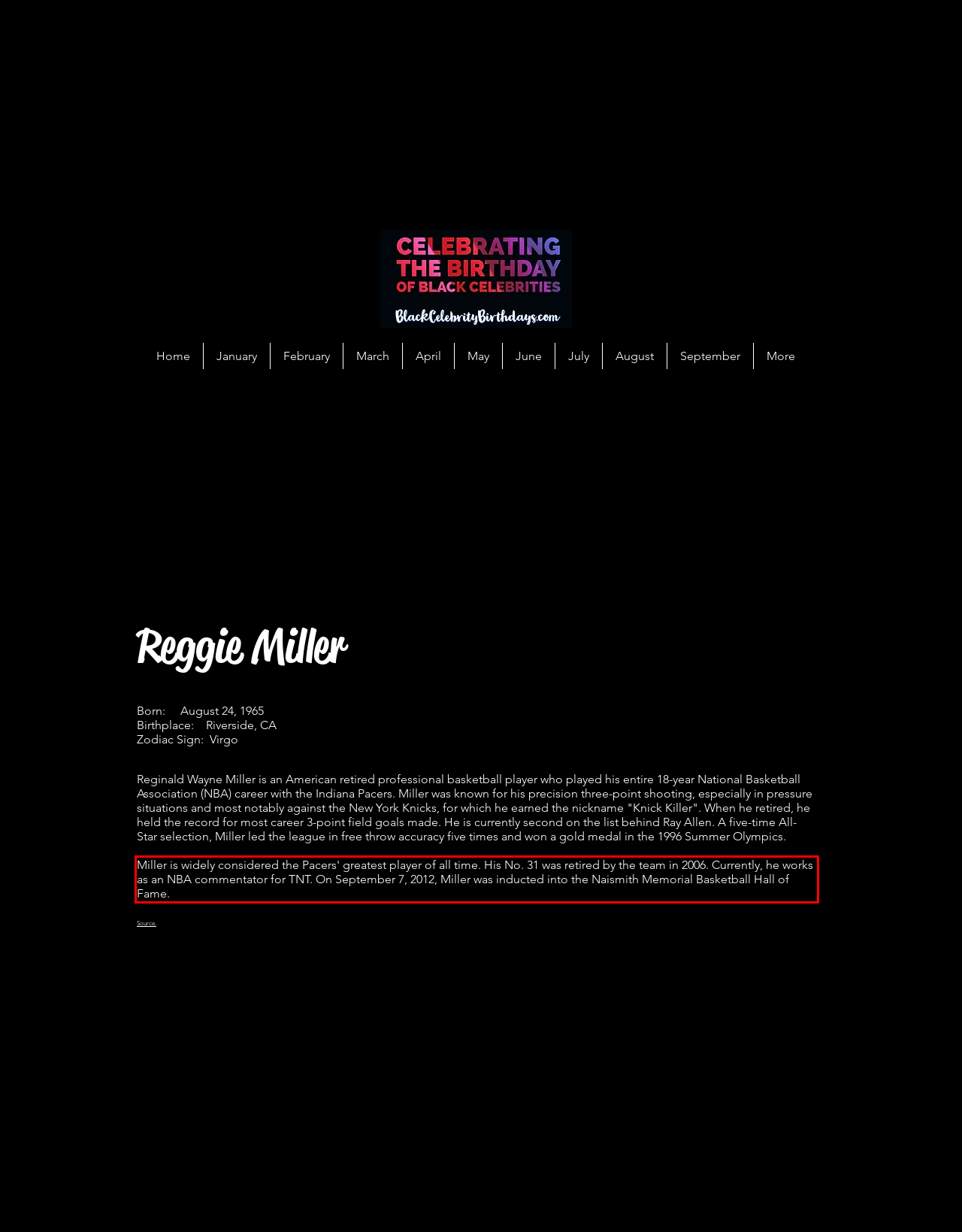You are provided with a screenshot of a webpage that includes a UI element enclosed in a red rectangle. Extract the text content inside this red rectangle.

Miller is widely considered the Pacers' greatest player of all time. His No. 31 was retired by the team in 2006. Currently, he works as an NBA commentator for TNT. On September 7, 2012, Miller was inducted into the Naismith Memorial Basketball Hall of Fame.